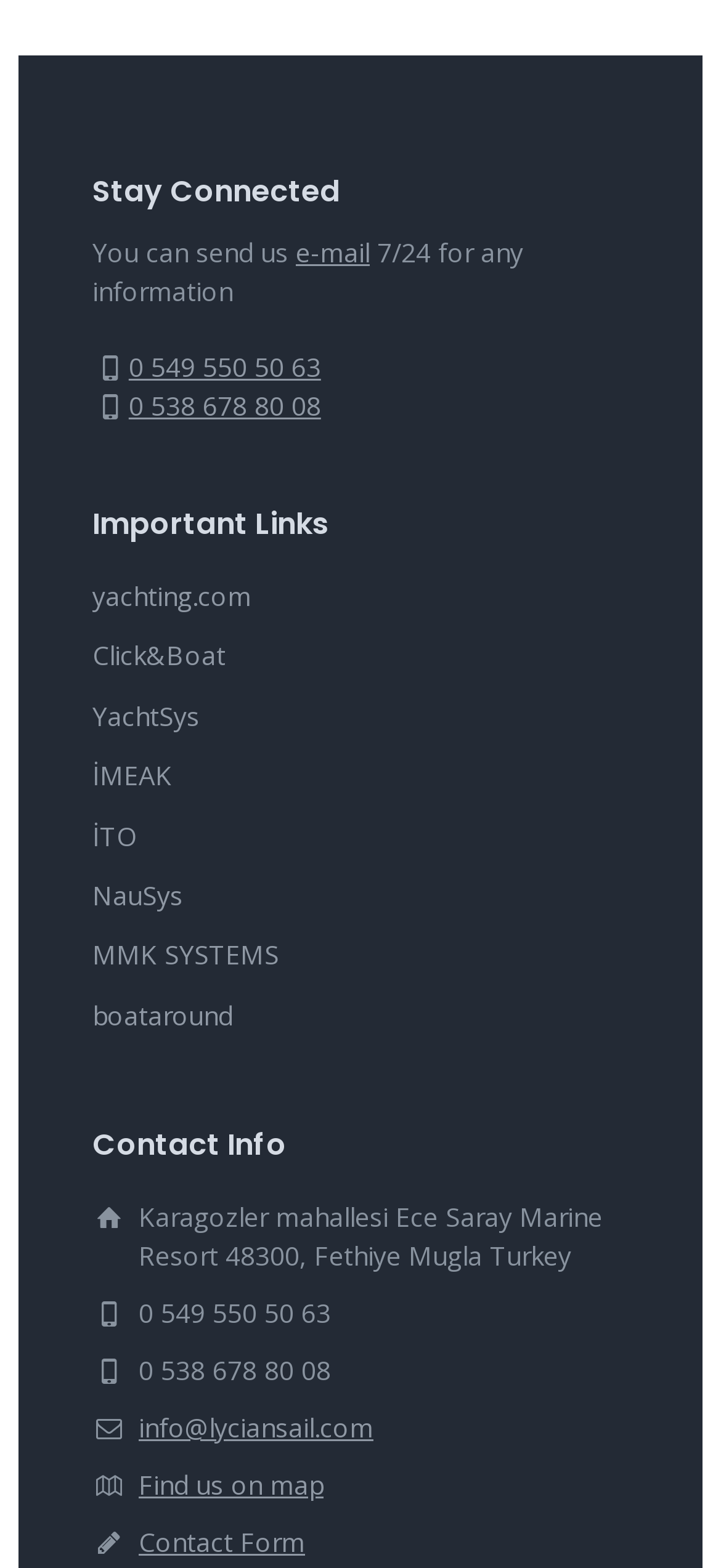Provide a single word or phrase to answer the given question: 
What is the address of the marine resort?

Karagozler mahallesi Ece Saray Marine Resort 48300, Fethiye Mugla Turkey